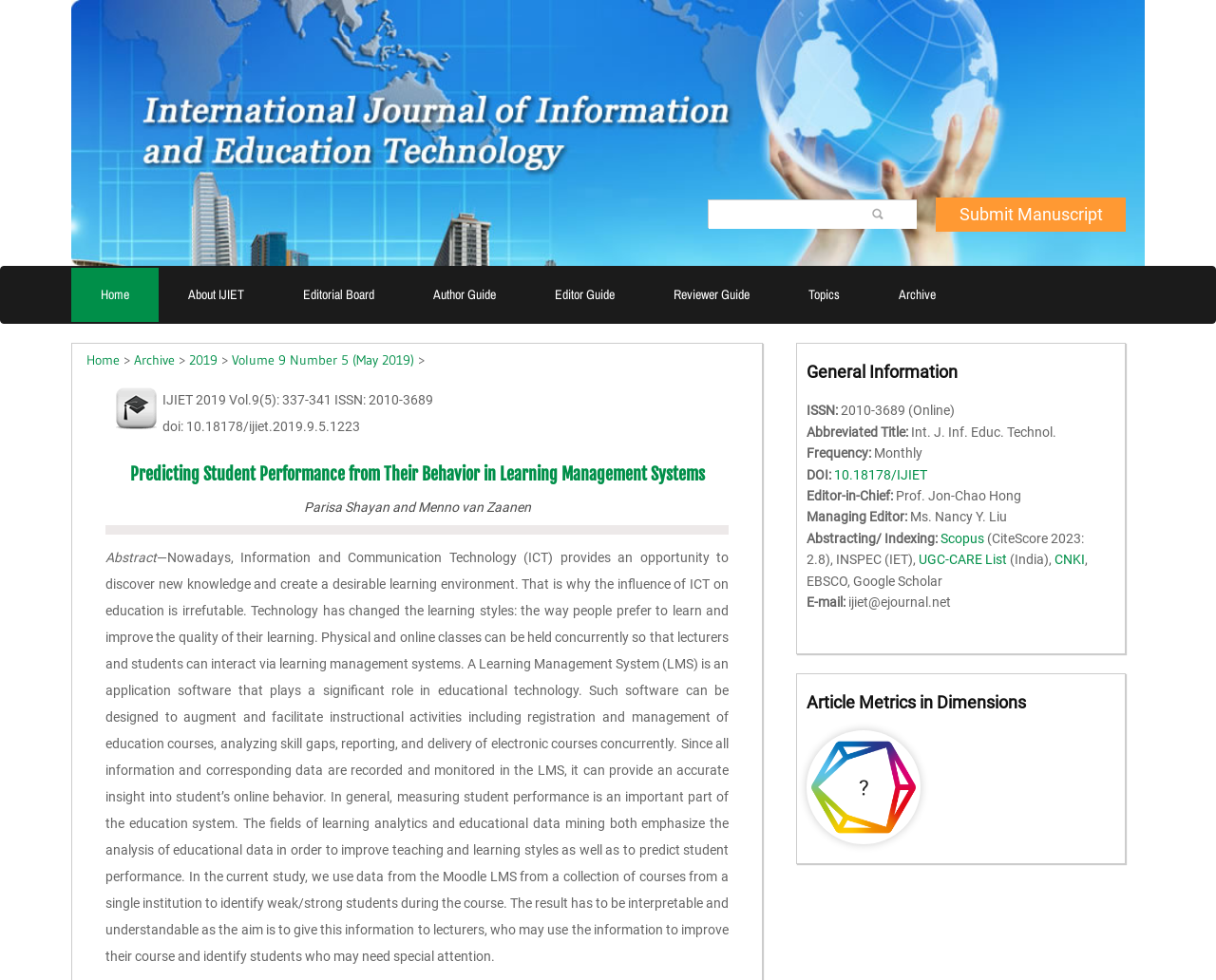Identify the bounding box coordinates of the area you need to click to perform the following instruction: "Submit a manuscript".

[0.789, 0.208, 0.907, 0.229]